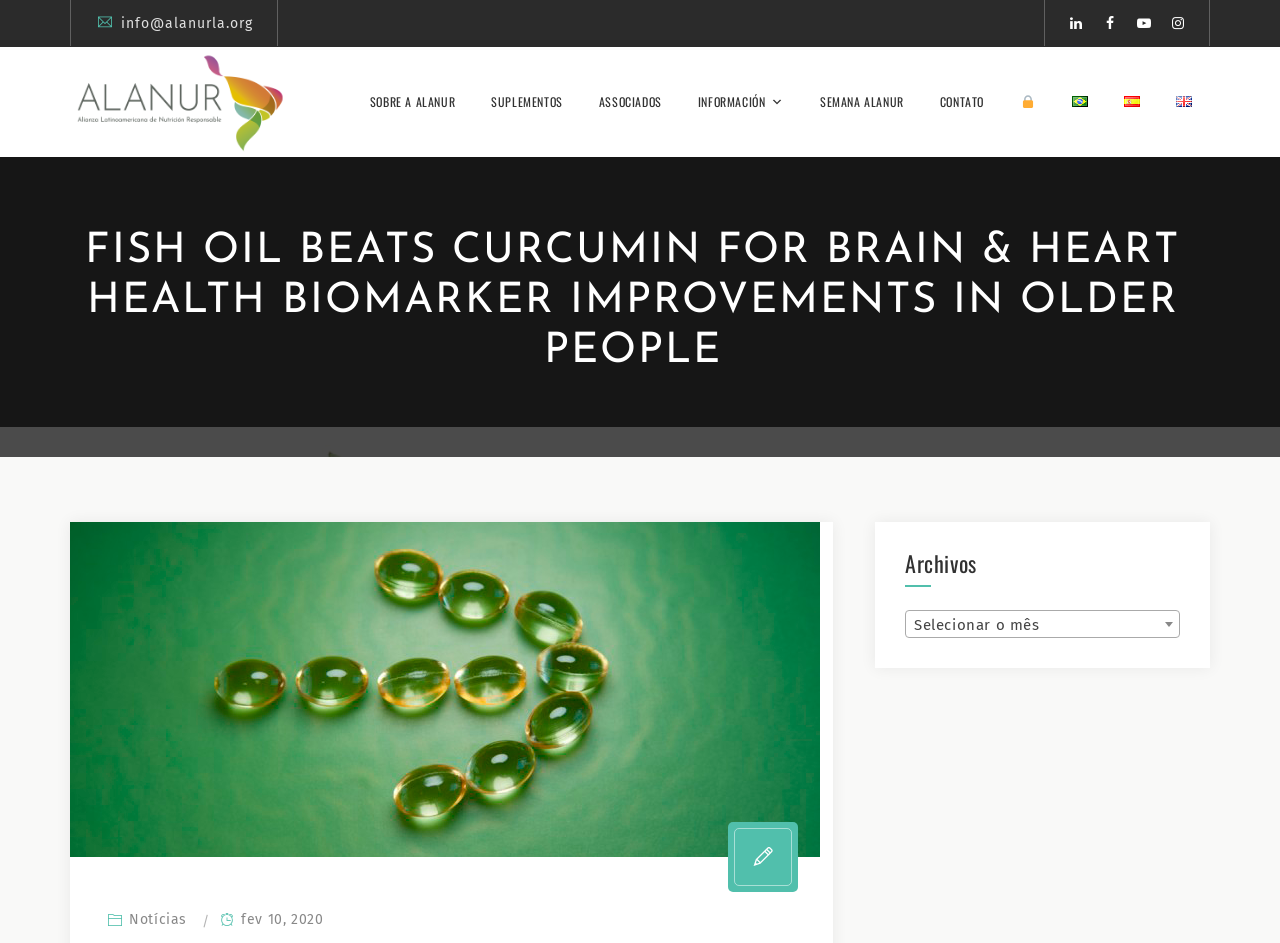Specify the bounding box coordinates of the element's region that should be clicked to achieve the following instruction: "Switch to English". The bounding box coordinates consist of four float numbers between 0 and 1, in the format [left, top, right, bottom].

[0.919, 0.05, 0.931, 0.166]